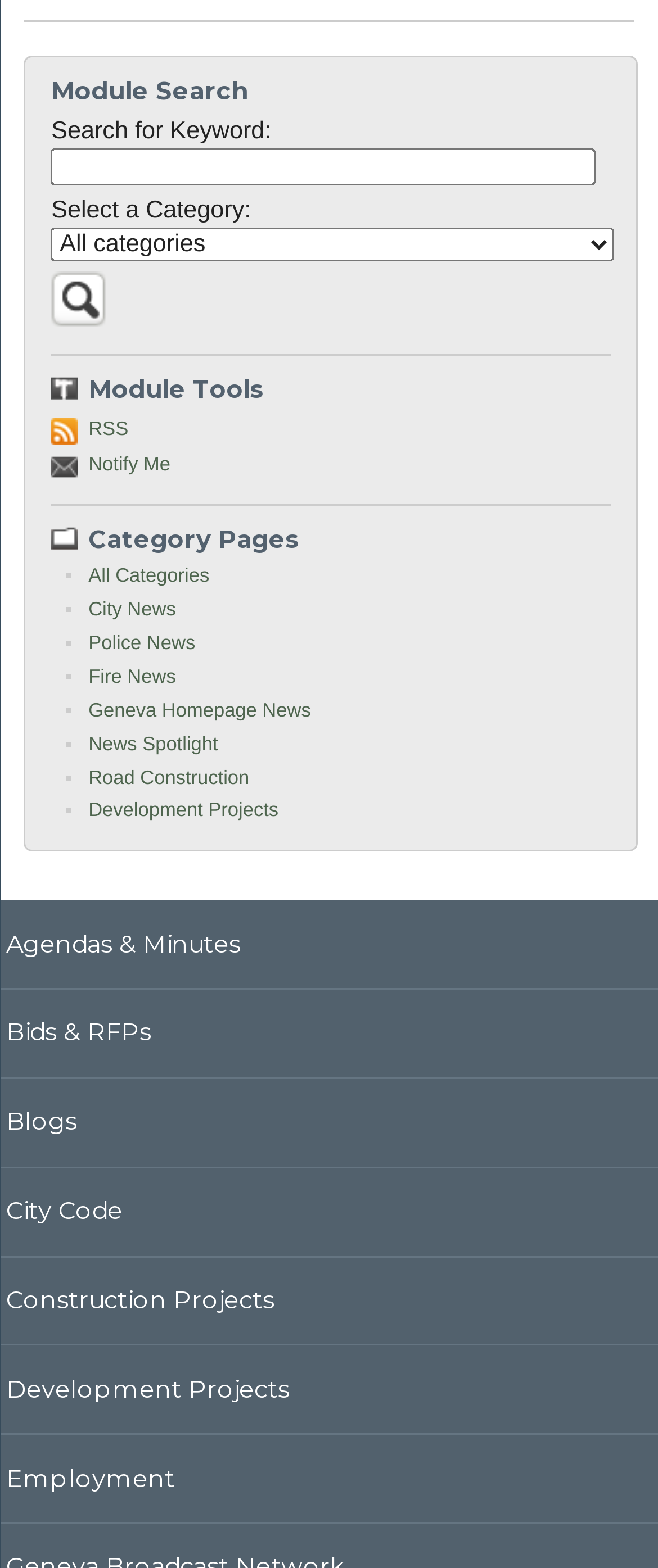Can you identify the bounding box coordinates of the clickable region needed to carry out this instruction: 'Search'? The coordinates should be four float numbers within the range of 0 to 1, stated as [left, top, right, bottom].

None